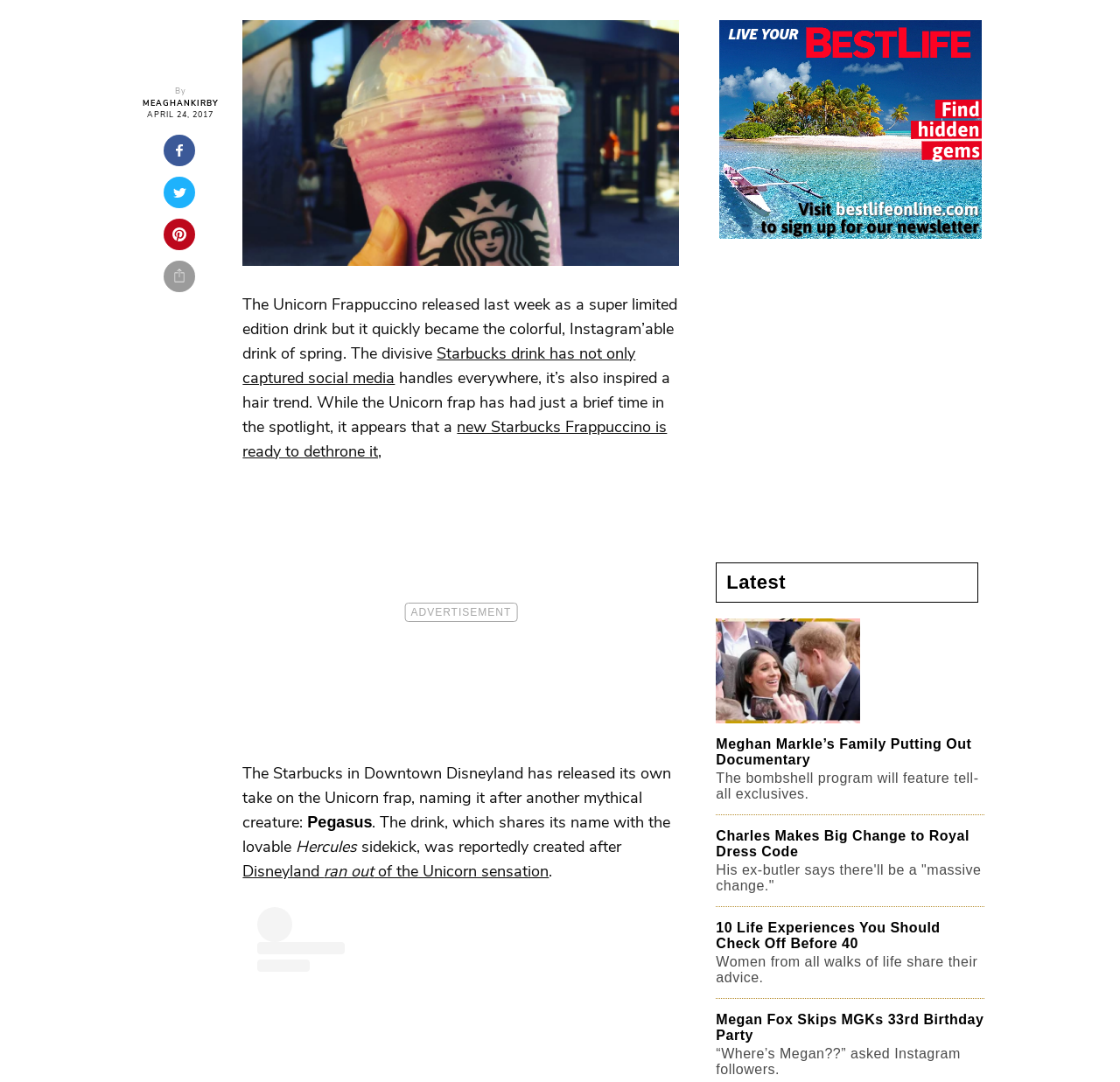Locate the bounding box of the UI element defined by this description: "of the Unicorn sensation". The coordinates should be given as four float numbers between 0 and 1, formatted as [left, top, right, bottom].

[0.334, 0.796, 0.49, 0.815]